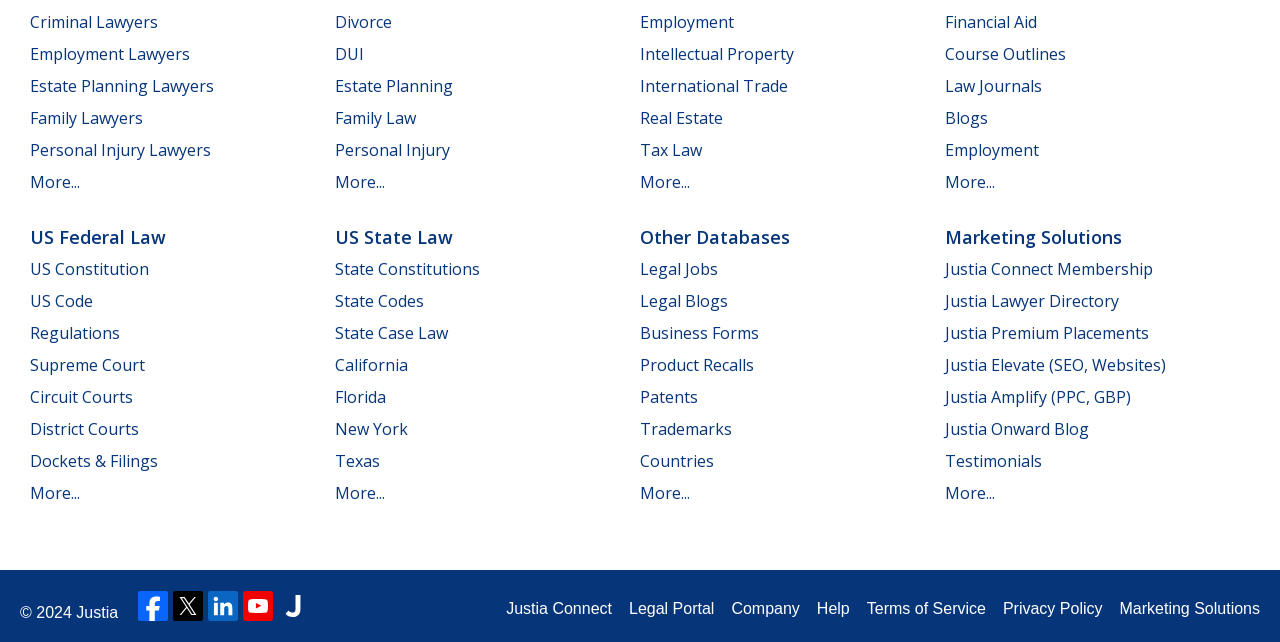Please provide a detailed answer to the question below by examining the image:
How many marketing solutions are listed?

I counted the number of marketing solutions listed on the webpage, which are Justia Connect Membership, Justia Lawyer Directory, Justia Premium Placements, Justia Elevate (SEO, Websites), Justia Amplify (PPC, GBP), and Testimonials.